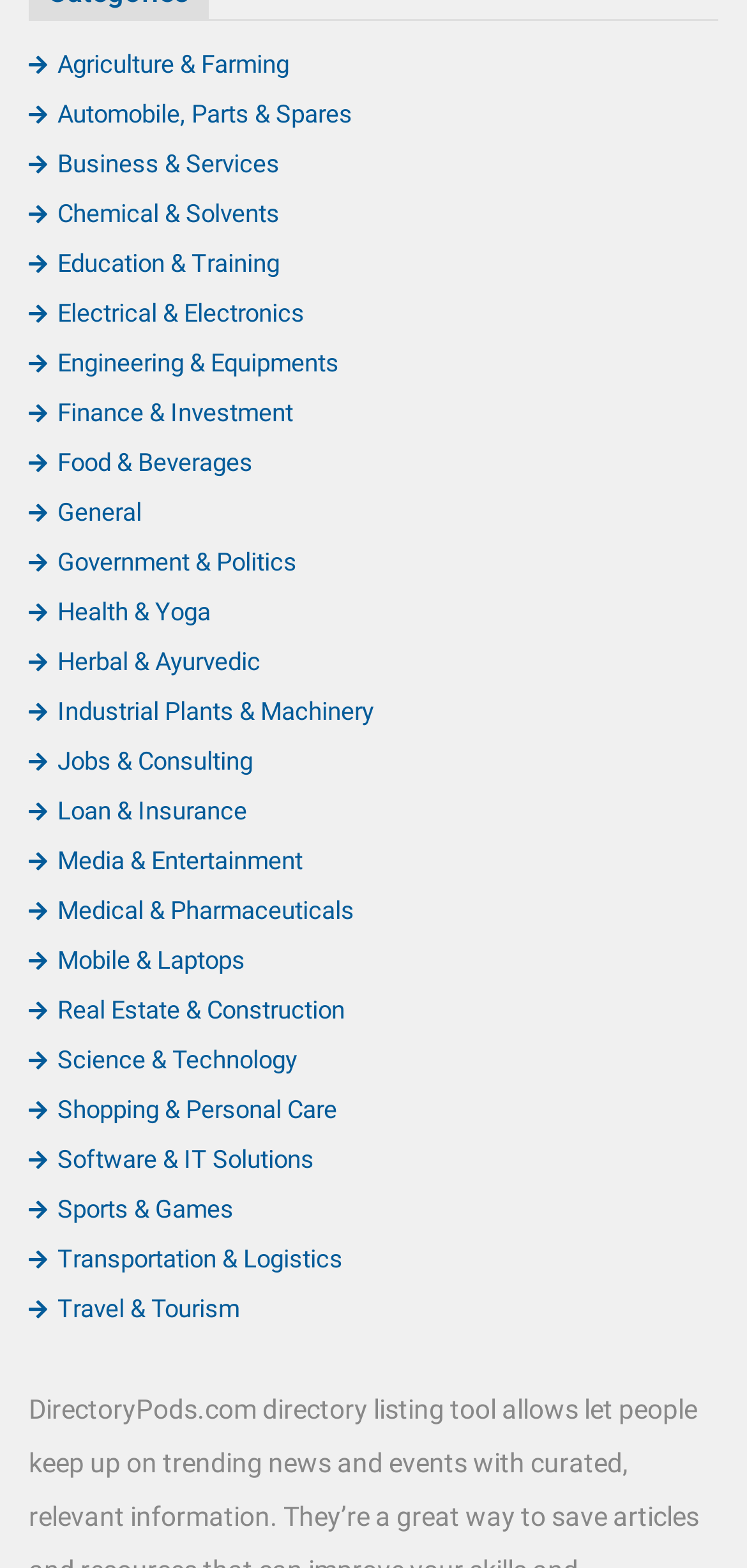Locate the UI element described by Industrial Plants & Machinery and provide its bounding box coordinates. Use the format (top-left x, top-left y, bottom-right x, bottom-right y) with all values as floating point numbers between 0 and 1.

[0.038, 0.445, 0.5, 0.463]